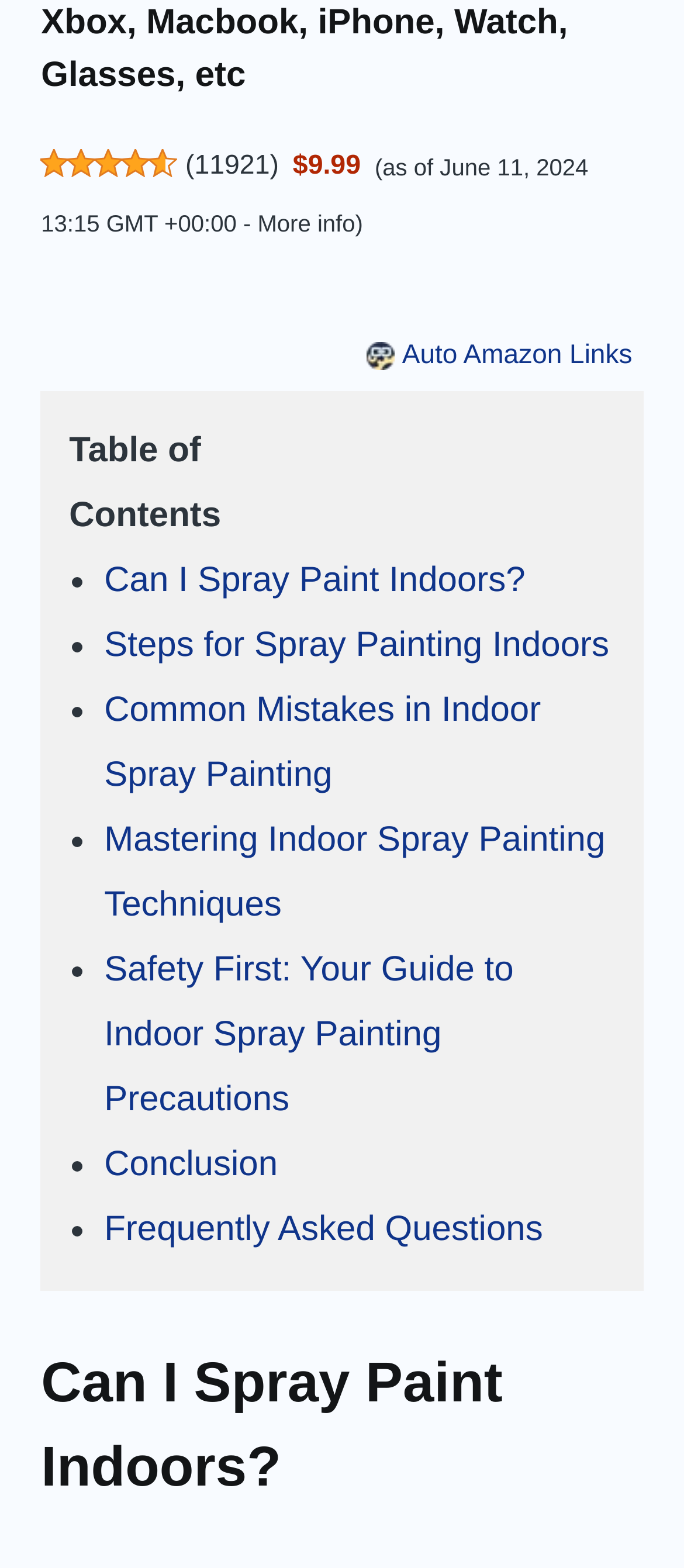Extract the bounding box coordinates for the described element: "Frequently Asked Questions". The coordinates should be represented as four float numbers between 0 and 1: [left, top, right, bottom].

[0.152, 0.772, 0.794, 0.797]